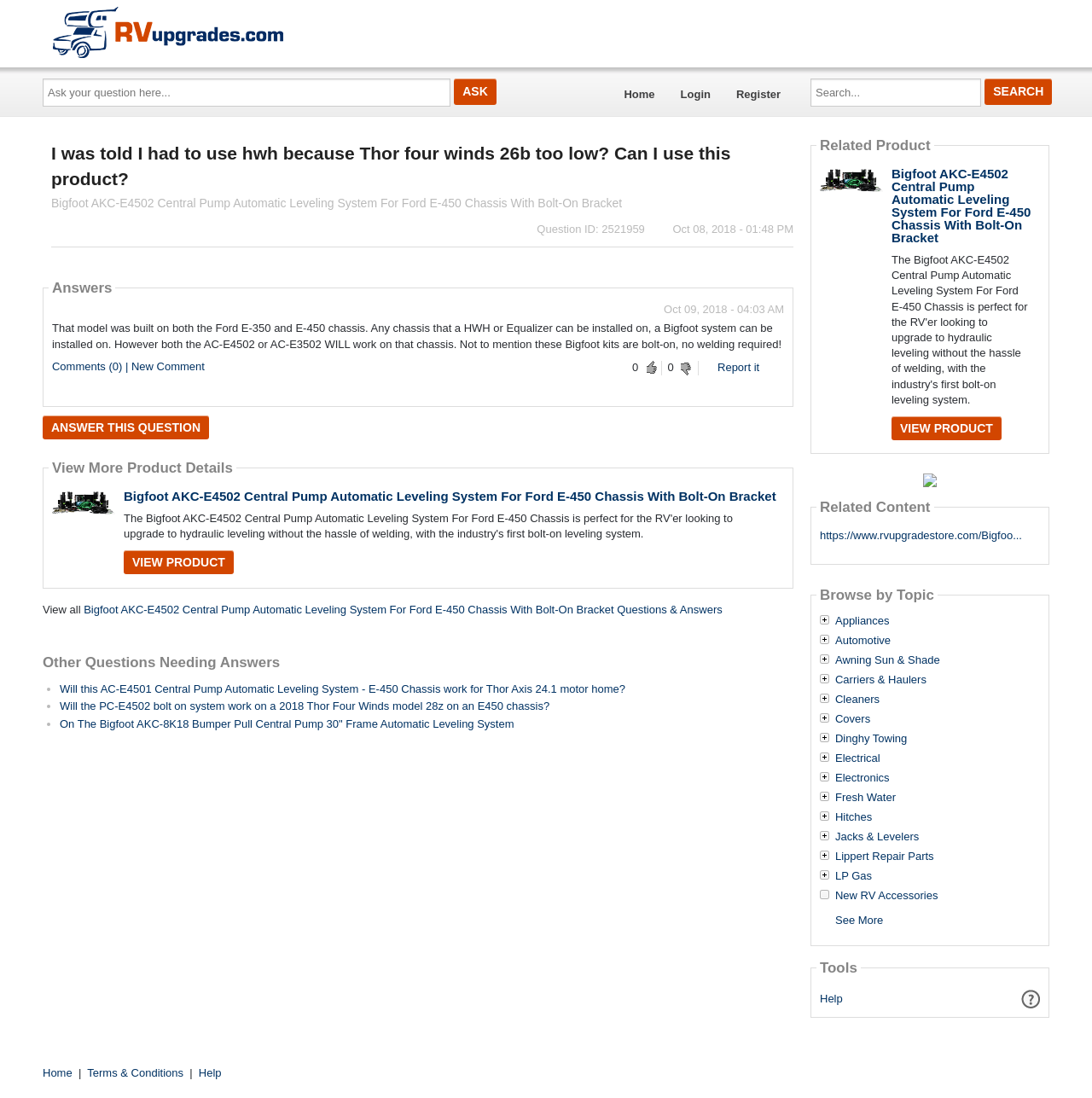Find the bounding box coordinates of the clickable area required to complete the following action: "Search for products".

[0.742, 0.071, 0.898, 0.097]